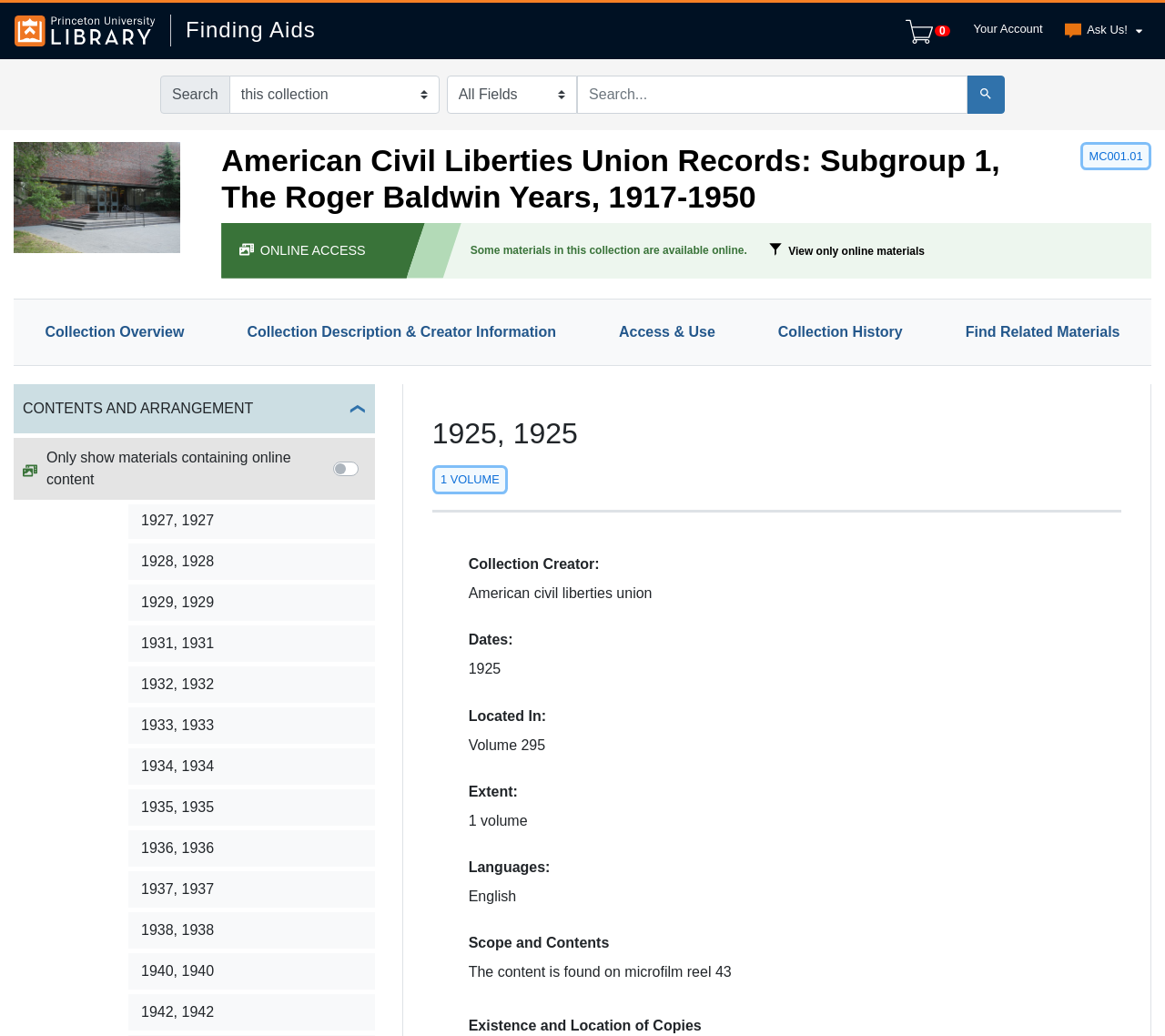Can you find the bounding box coordinates for the element that needs to be clicked to execute this instruction: "View collection overview"? The coordinates should be given as four float numbers between 0 and 1, i.e., [left, top, right, bottom].

[0.012, 0.289, 0.185, 0.354]